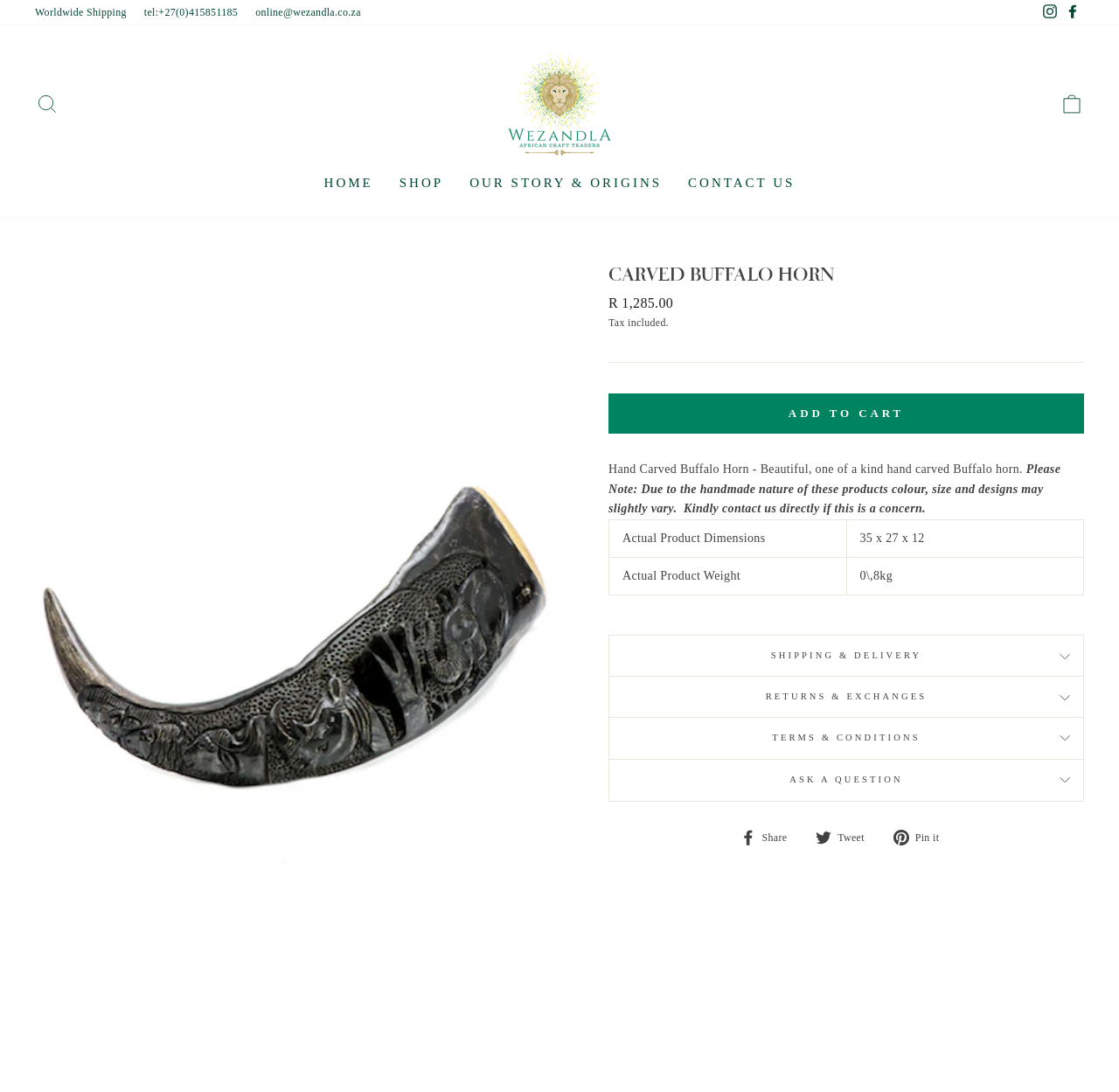What is the material of the product?
Please interpret the details in the image and answer the question thoroughly.

I found the material of the product by looking at the product title, which says 'Carved Buffalo Horn', and also by reading the product description, which mentions 'hand carved Buffalo horn'.